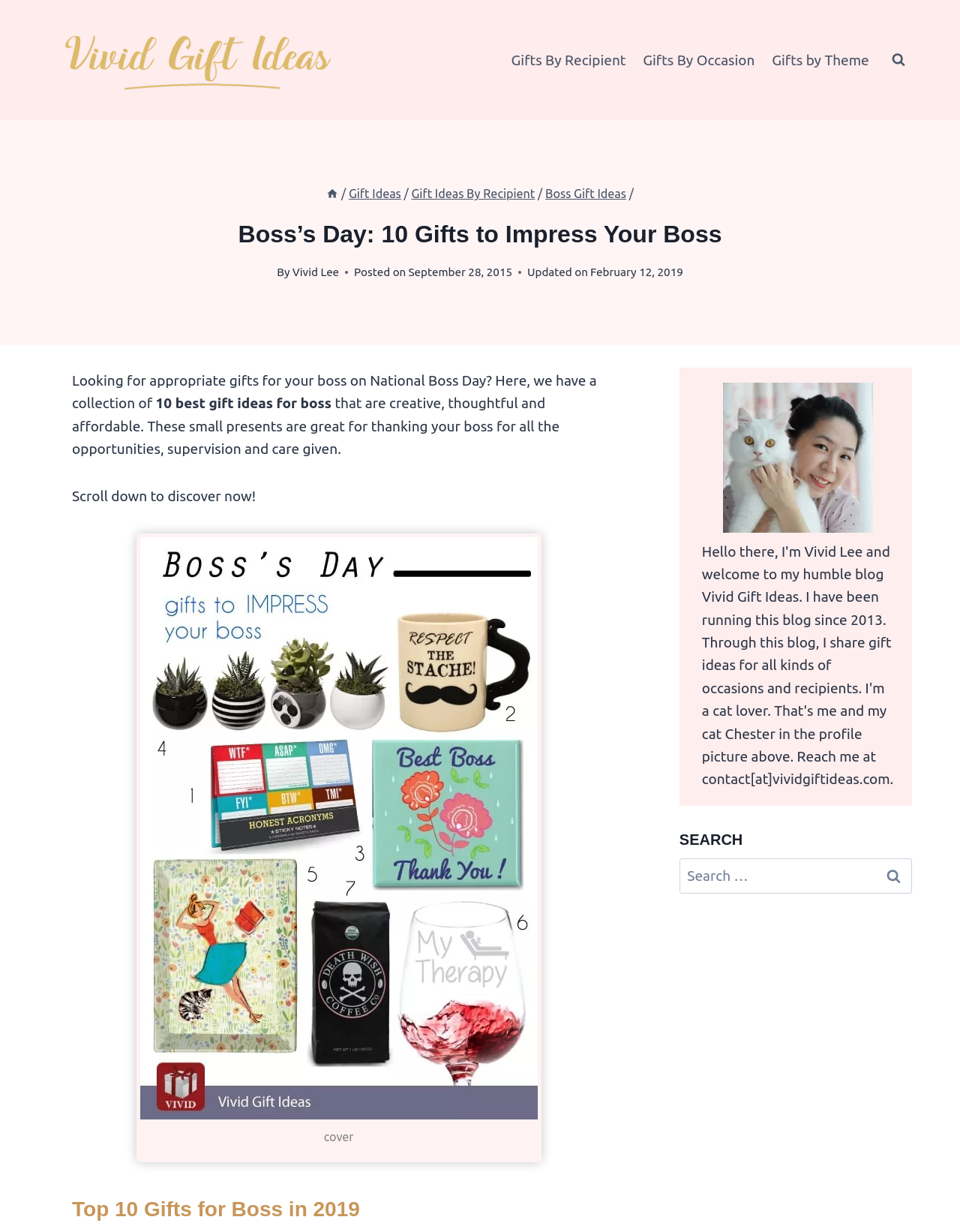Determine the bounding box coordinates of the target area to click to execute the following instruction: "Share on Twitter."

[0.009, 0.407, 0.077, 0.426]